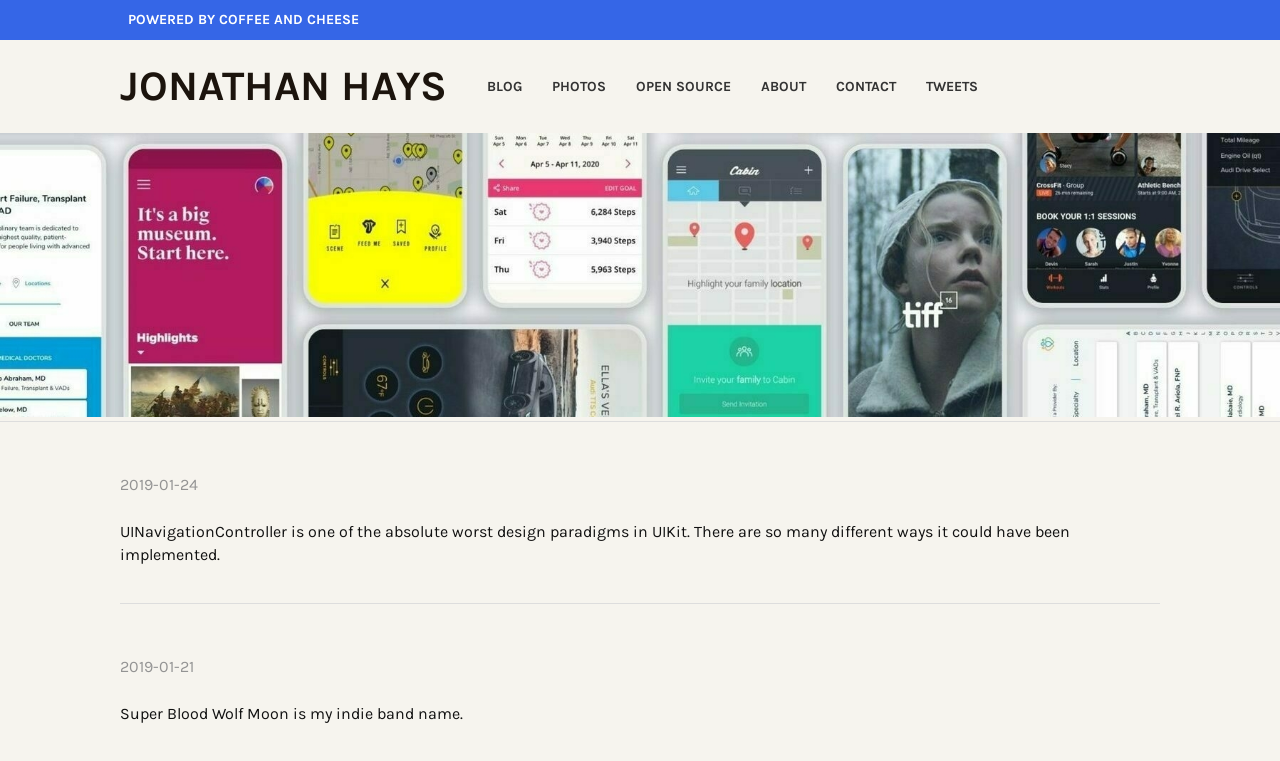Determine the bounding box coordinates of the region I should click to achieve the following instruction: "go to blog". Ensure the bounding box coordinates are four float numbers between 0 and 1, i.e., [left, top, right, bottom].

[0.369, 0.053, 0.42, 0.175]